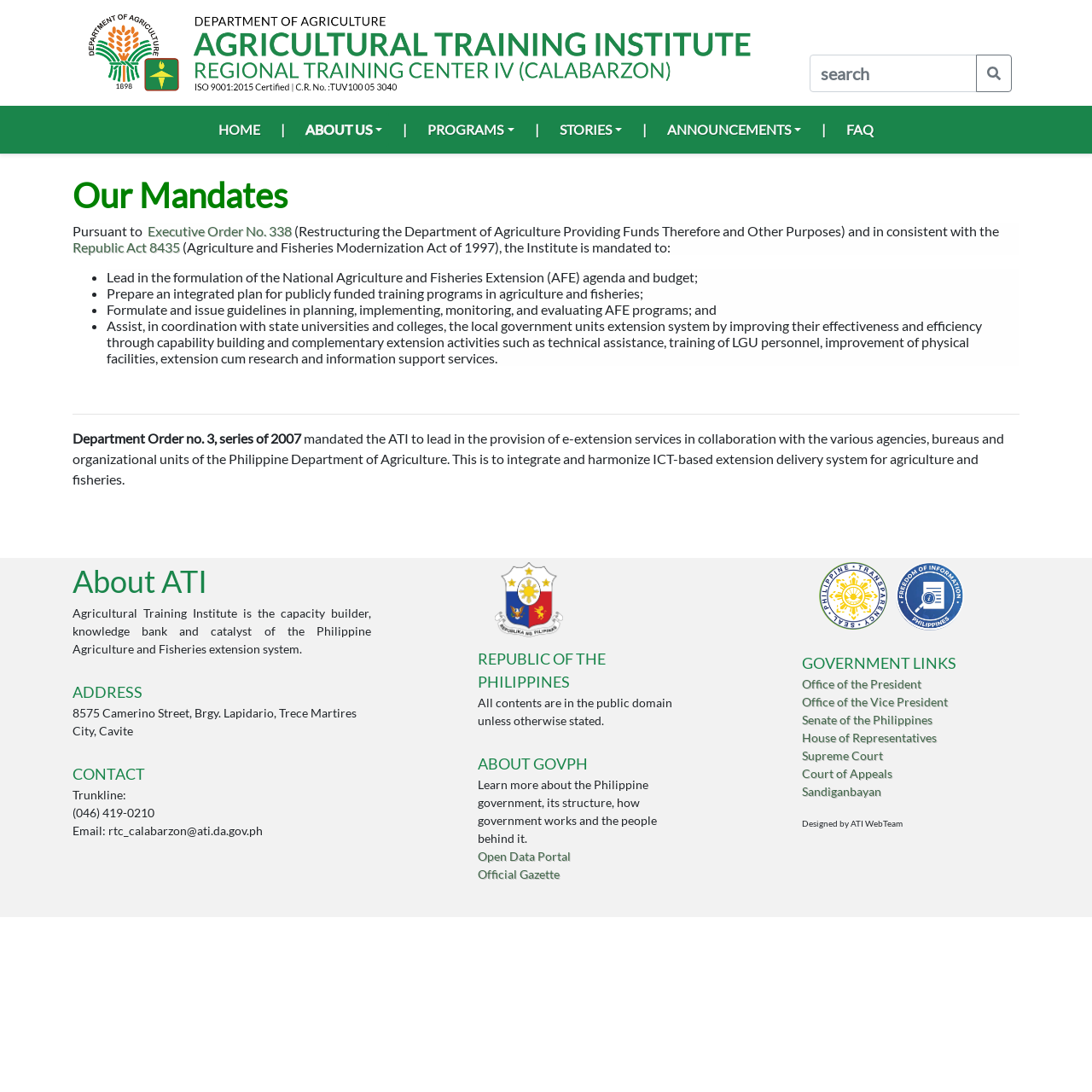Pinpoint the bounding box coordinates of the element to be clicked to execute the instruction: "Click ABOUT US".

[0.274, 0.103, 0.357, 0.134]